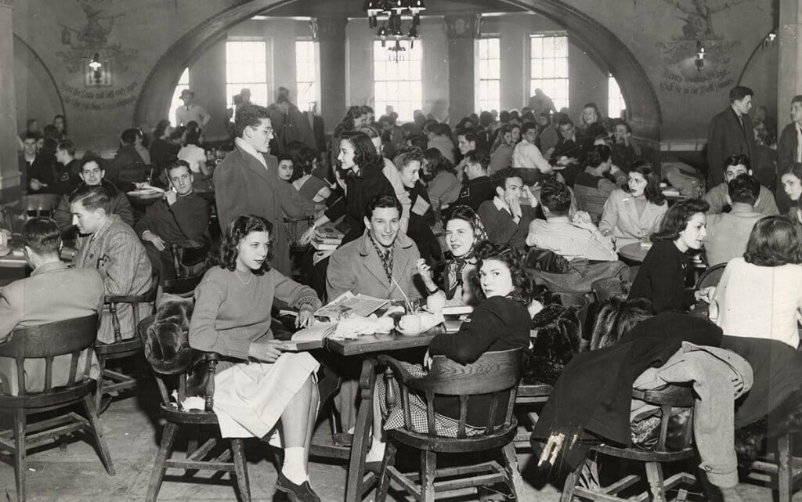Describe every aspect of the image in detail.

The image captures a vibrant scene from the 1940s inside Der Rathskeller, a social gathering place on the University of Wisconsin campus, which opened in 1928. The photograph is in black and white and showcases a bustling interior filled with students enjoying their time together. 

In the foreground, a group of young men and women are seated at wooden tables, engaged in conversation and laughter. Some are looking at magazines, while others share food and drinks. The stylish attire of the students reflects the fashion of the era, with several wearing coats and blazers.

The background reveals a crowded room with more students and large windows allowing natural light to filter in, enhancing the warm, lively atmosphere. The distinct architectural features, such as arched ceilings and rustic decor, contribute to the charm of this historic venue.

Der Rathskeller was notable for being the first public university bar in the United States to serve beer on campus, sparking significant social changes on university grounds. The image evokes a sense of nostalgia and highlights a key part of campus life during the mid-20th century.